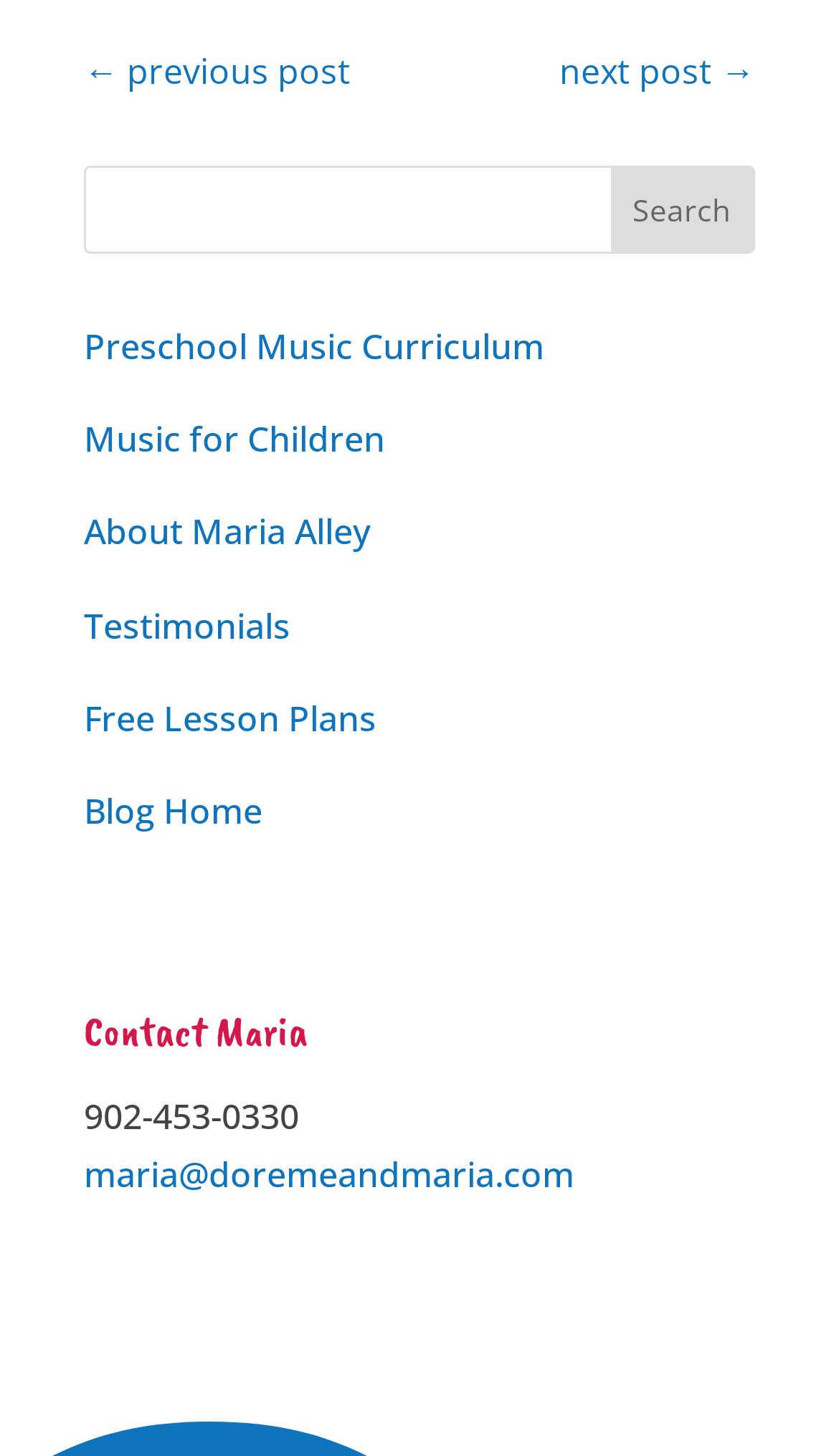Please specify the bounding box coordinates of the clickable region to carry out the following instruction: "Read the article about getting ready for Moscow". The coordinates should be four float numbers between 0 and 1, in the format [left, top, right, bottom].

None